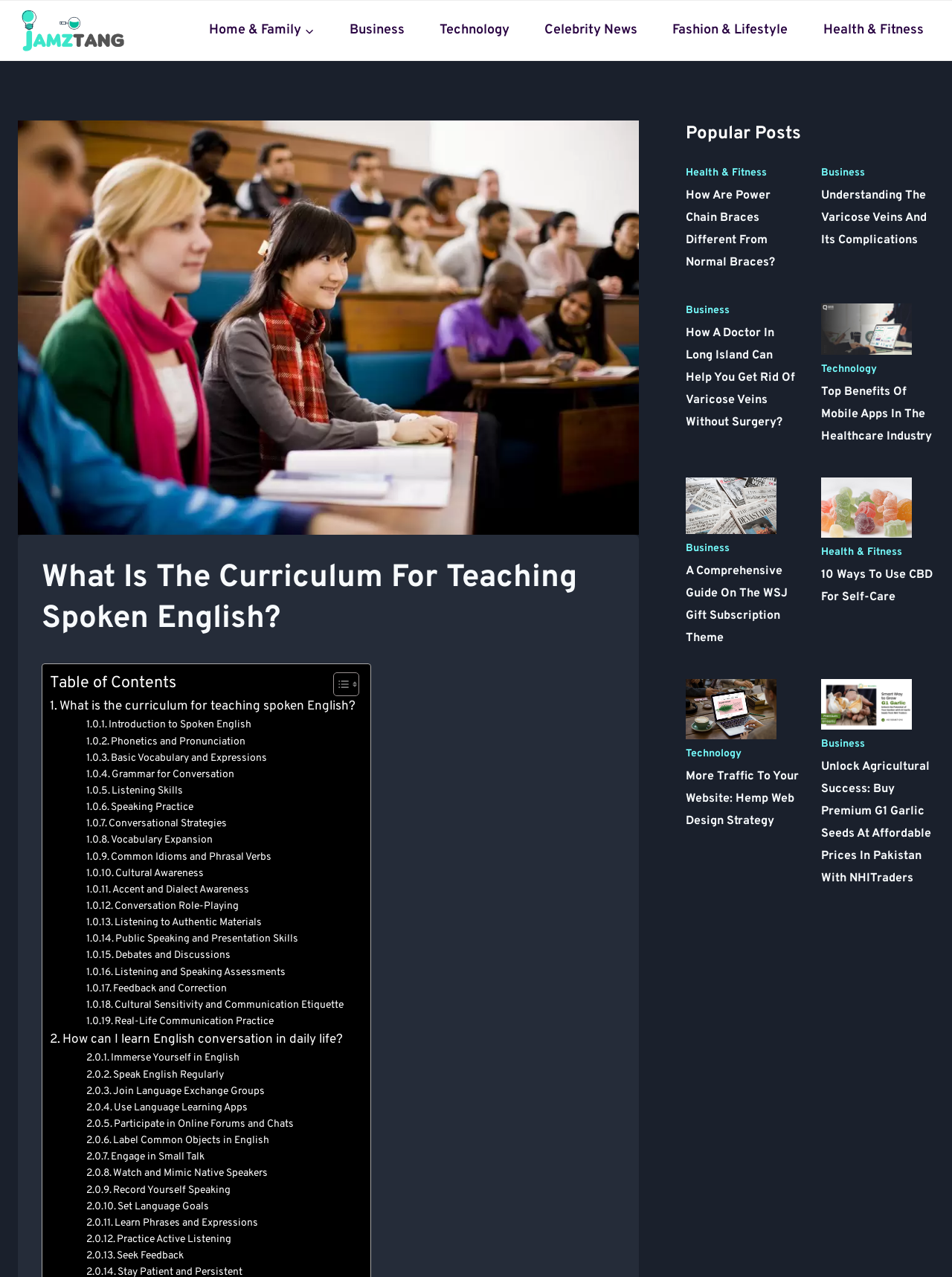Locate the bounding box coordinates of the clickable region necessary to complete the following instruction: "Toggle the table of content". Provide the coordinates in the format of four float numbers between 0 and 1, i.e., [left, top, right, bottom].

[0.339, 0.526, 0.374, 0.546]